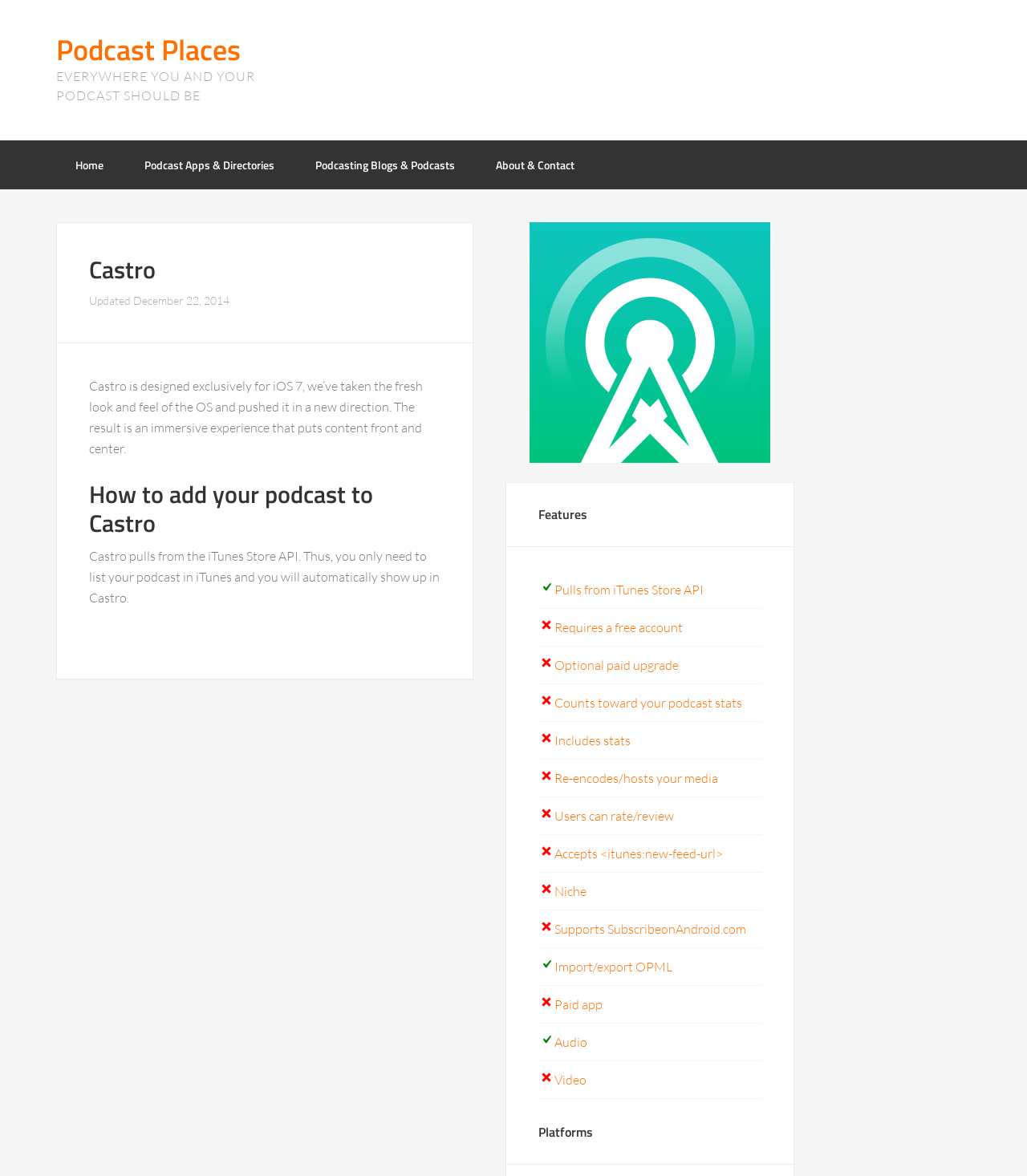What is required to use Castro?
Could you please answer the question thoroughly and with as much detail as possible?

The link 'Requires a free account' indicates that a free account is required to use Castro.